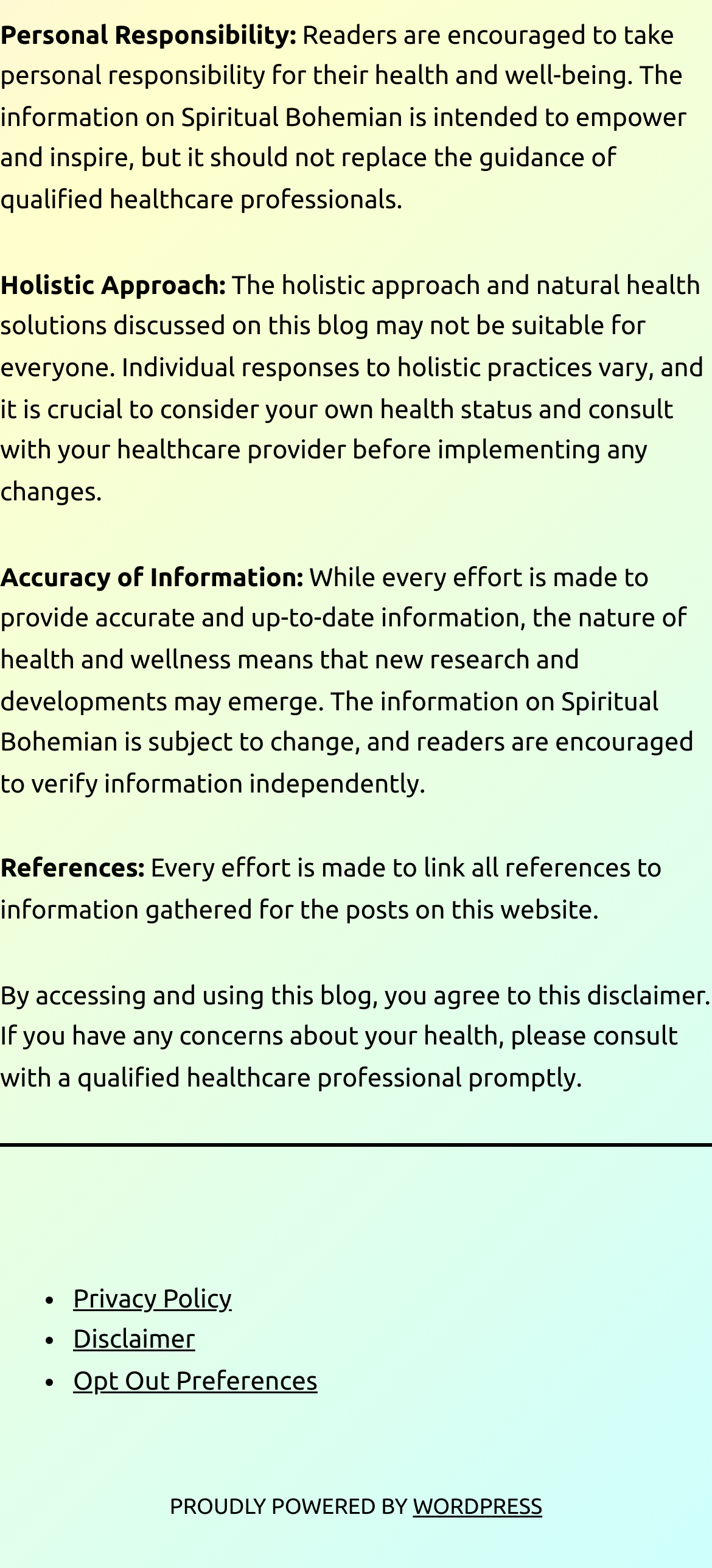Refer to the image and provide an in-depth answer to the question:
What platform powers this website?

The StaticText element with the text 'PROUDLY POWERED BY' and the link element with the text 'WORDPRESS' indicate that this website is powered by WordPress.